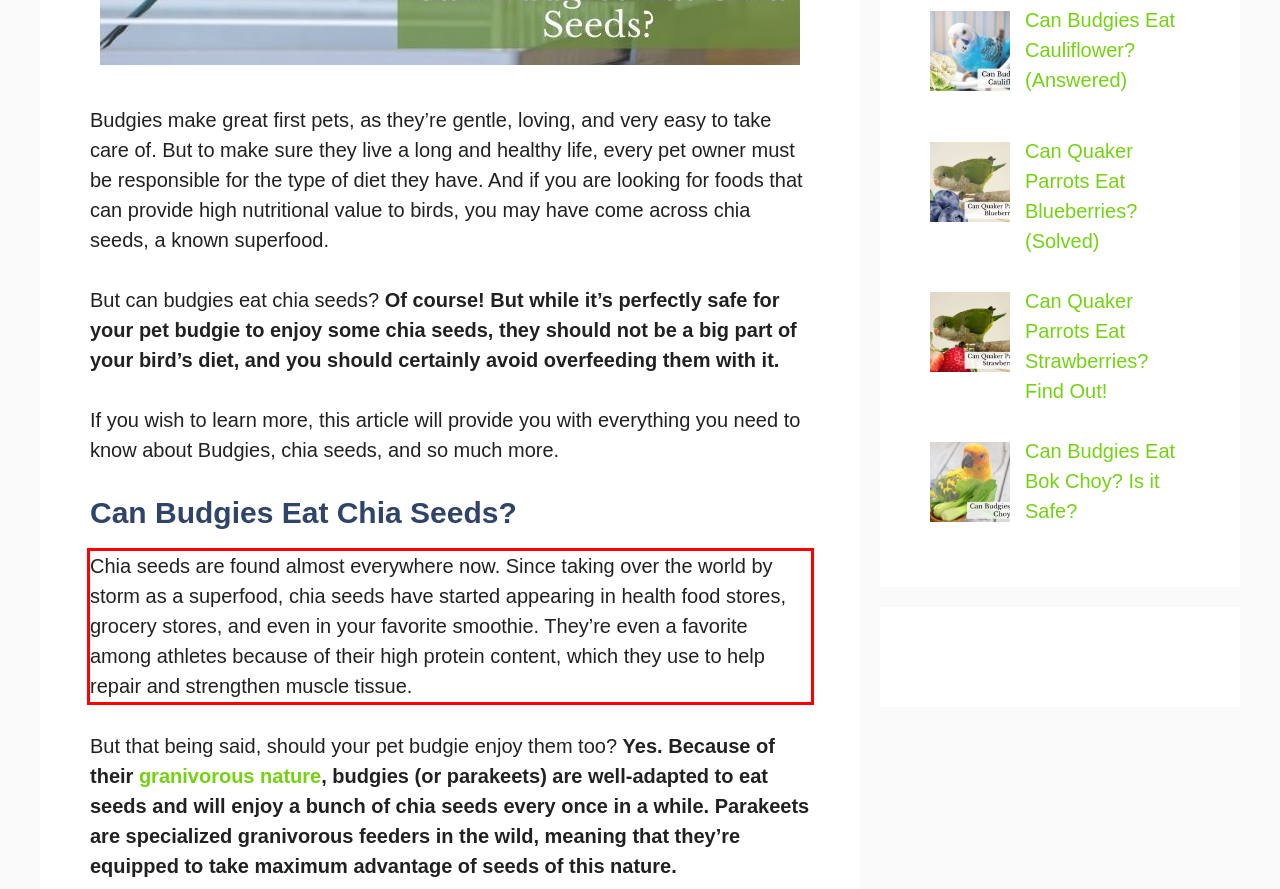You are presented with a screenshot containing a red rectangle. Extract the text found inside this red bounding box.

Chia seeds are found almost everywhere now. Since taking over the world by storm as a superfood, chia seeds have started appearing in health food stores, grocery stores, and even in your favorite smoothie. They’re even a favorite among athletes because of their high protein content, which they use to help repair and strengthen muscle tissue.